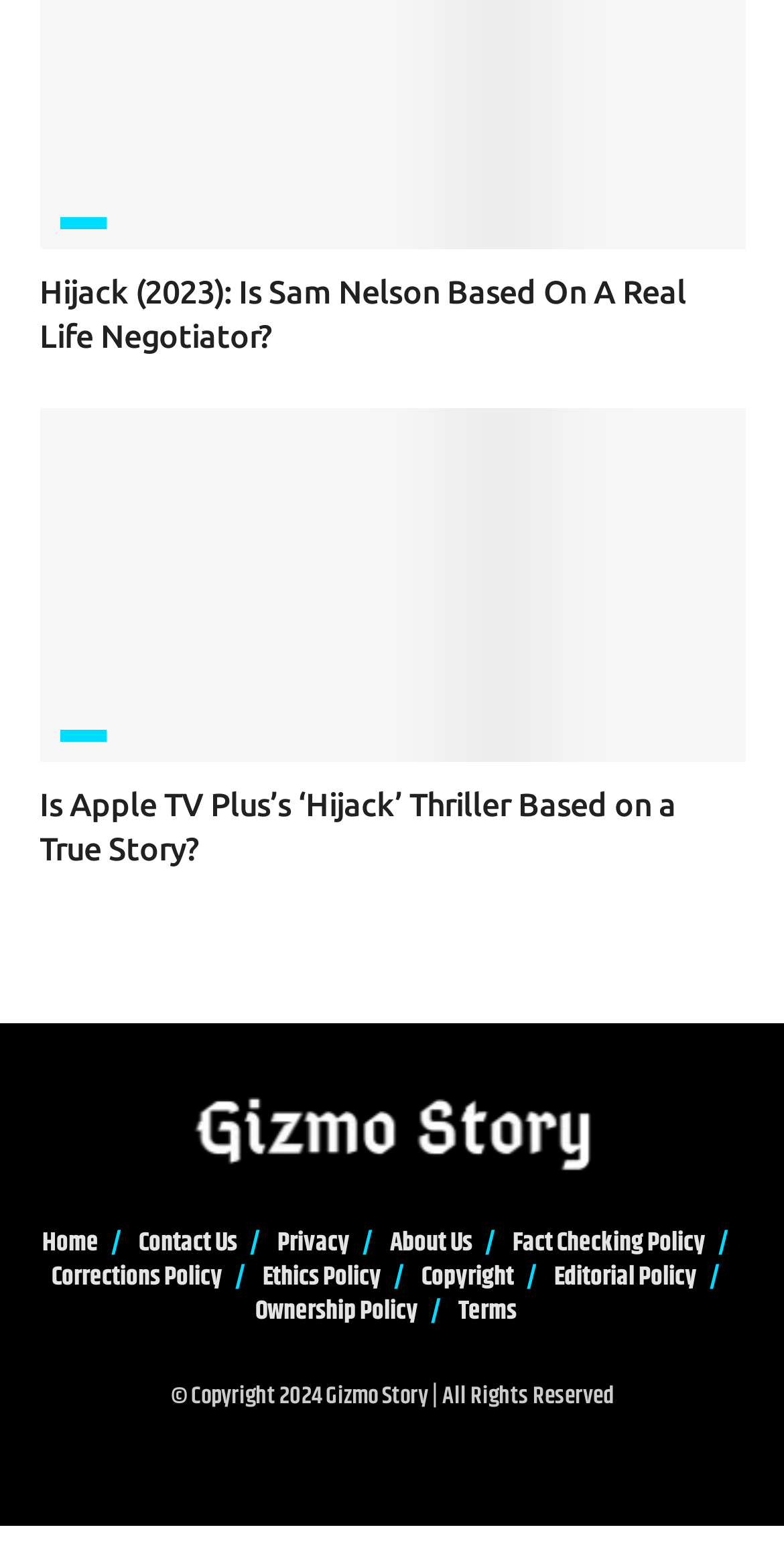Respond to the following query with just one word or a short phrase: 
What is the name of the image in the first article?

Hijack